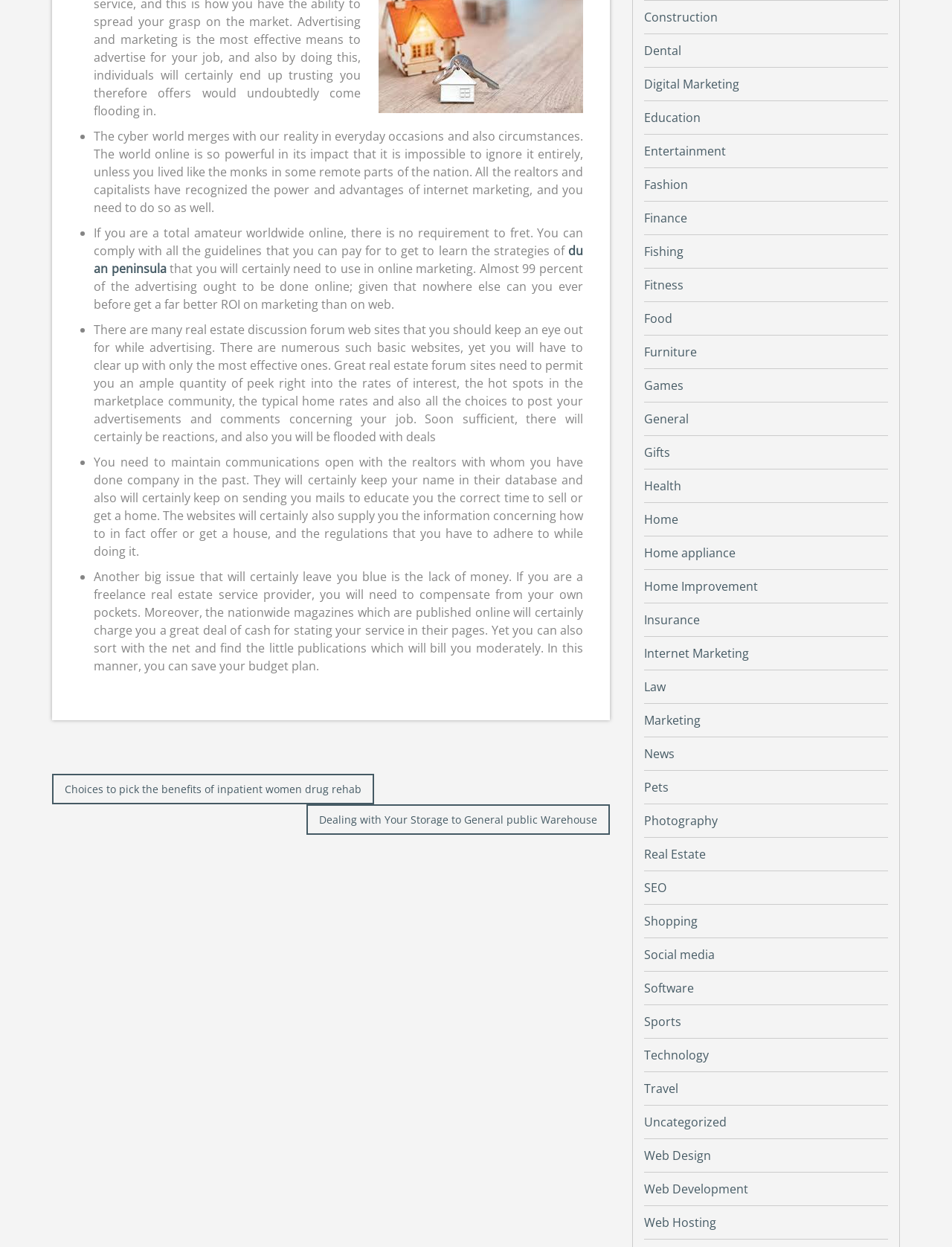Extract the bounding box of the UI element described as: "du an peninsula".

[0.098, 0.194, 0.612, 0.222]